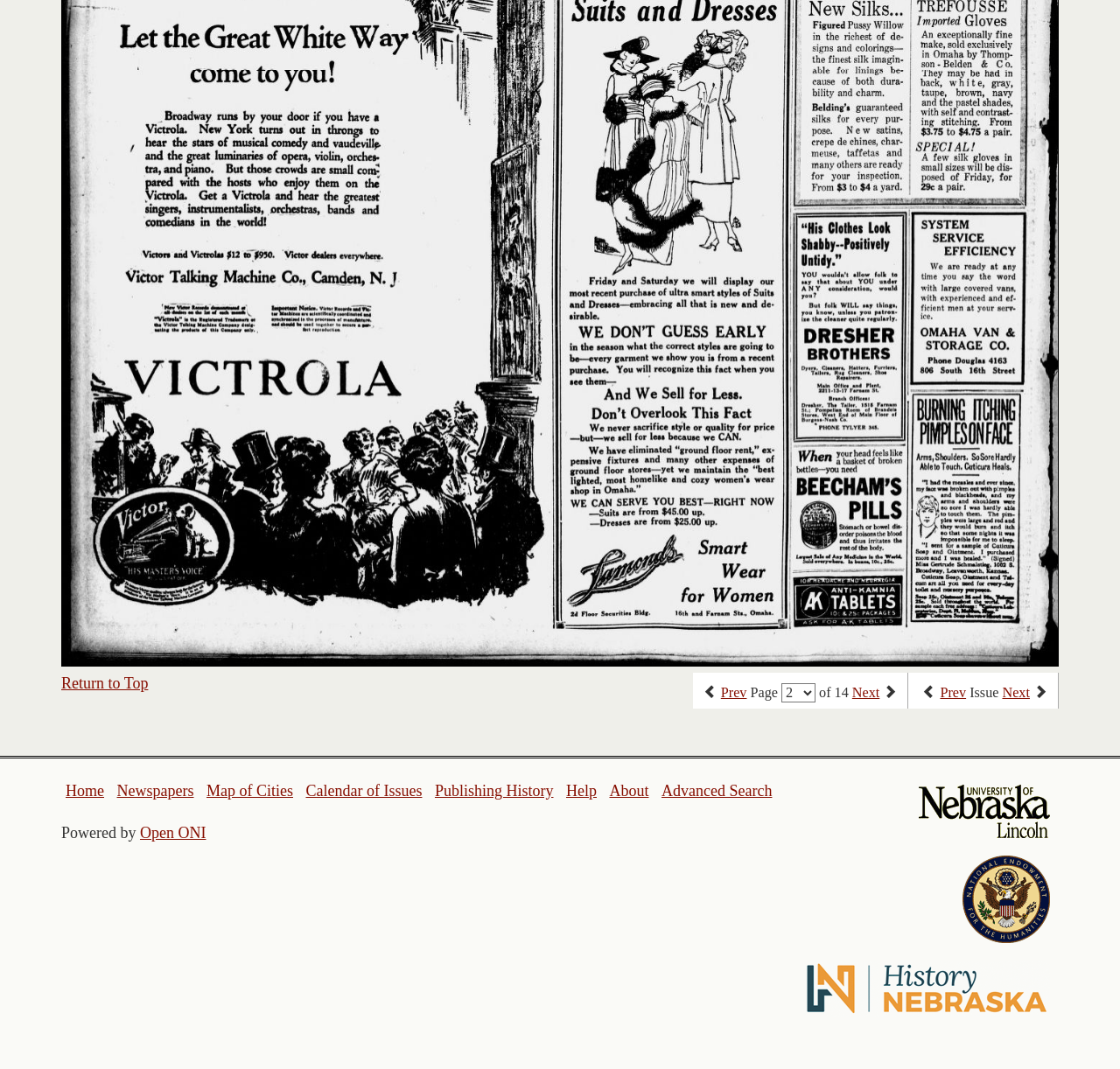Look at the image and write a detailed answer to the question: 
What is the current page number?

I determined the current page number by looking at the StaticText element with the text 'Page' and its adjacent elements, which indicate that it is part of a pagination system.